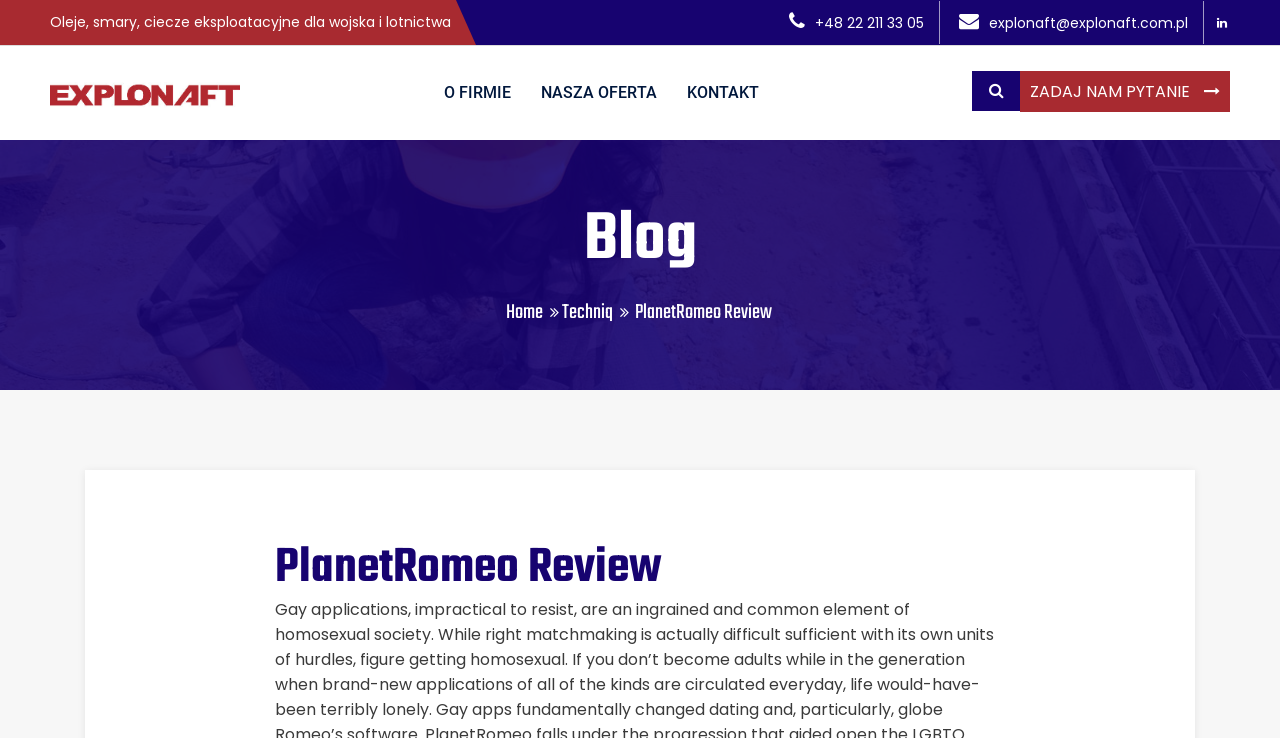Show the bounding box coordinates for the HTML element described as: "O FIRMIE".

[0.335, 0.062, 0.411, 0.19]